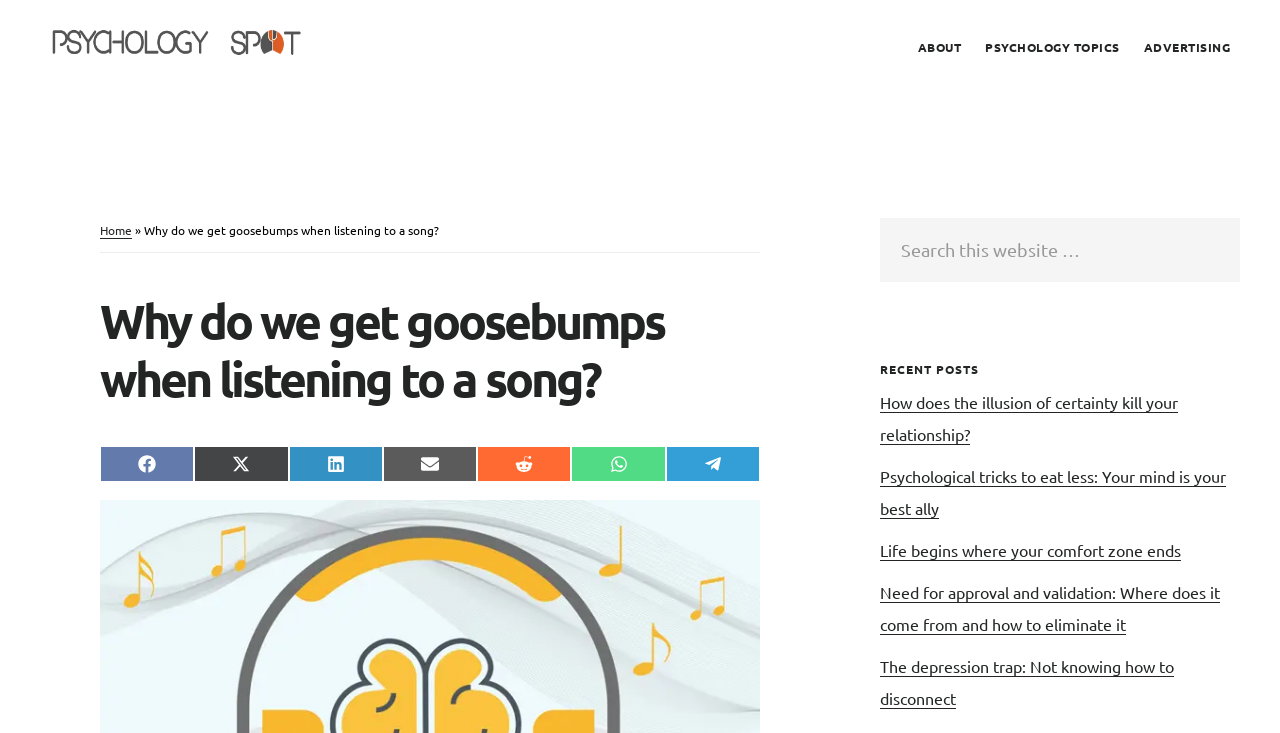Locate the bounding box coordinates of the segment that needs to be clicked to meet this instruction: "Share the article on Facebook".

[0.078, 0.609, 0.152, 0.658]